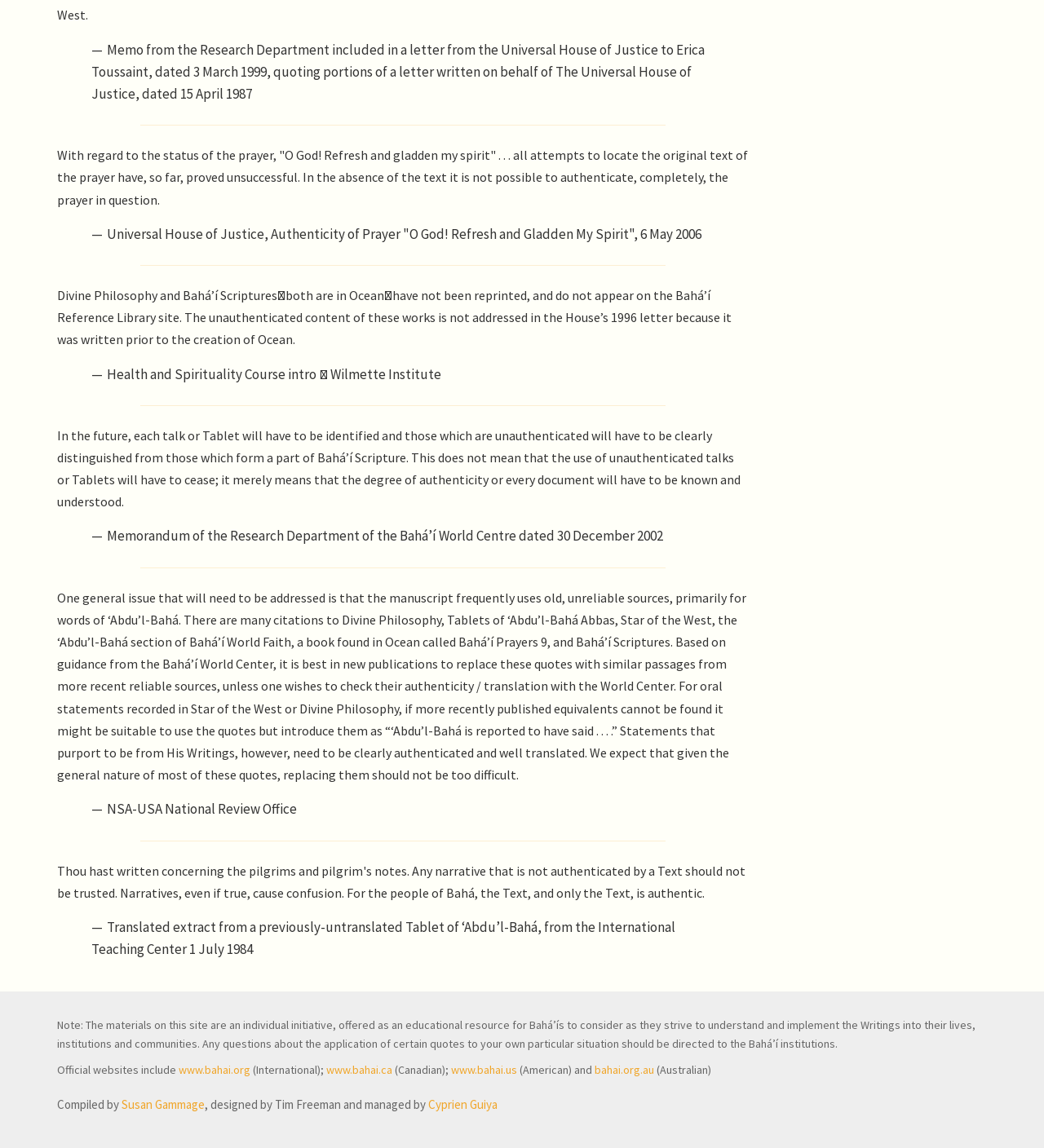What is the relationship between the website and official Bahá’í websites?
Offer a detailed and full explanation in response to the question.

The StaticText element with the text 'Official websites include...' lists several official Bahá’í websites, implying that the current website is not an official one, but rather an individual initiative.